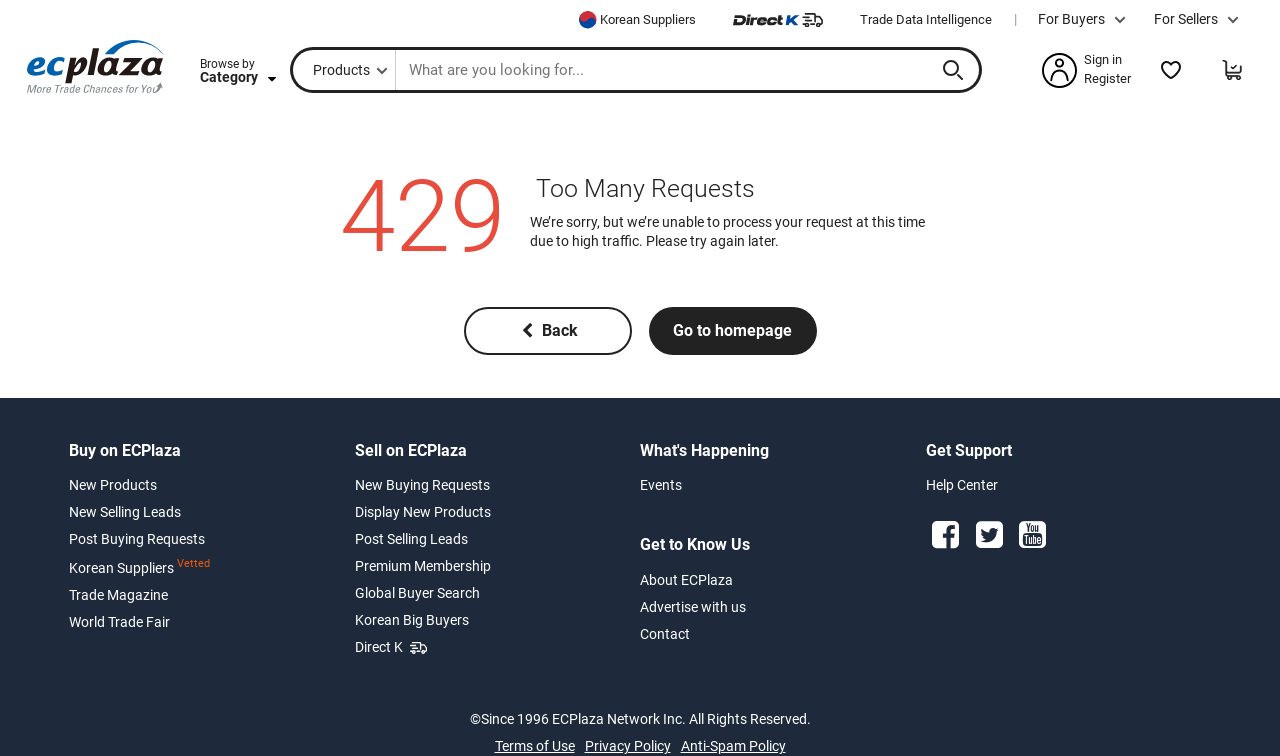What are the two options for users at the top right corner?
Refer to the image and provide a detailed answer to the question.

The two options are displayed as links at the top right corner of the webpage, allowing users to either sign in to their existing account or register for a new one.